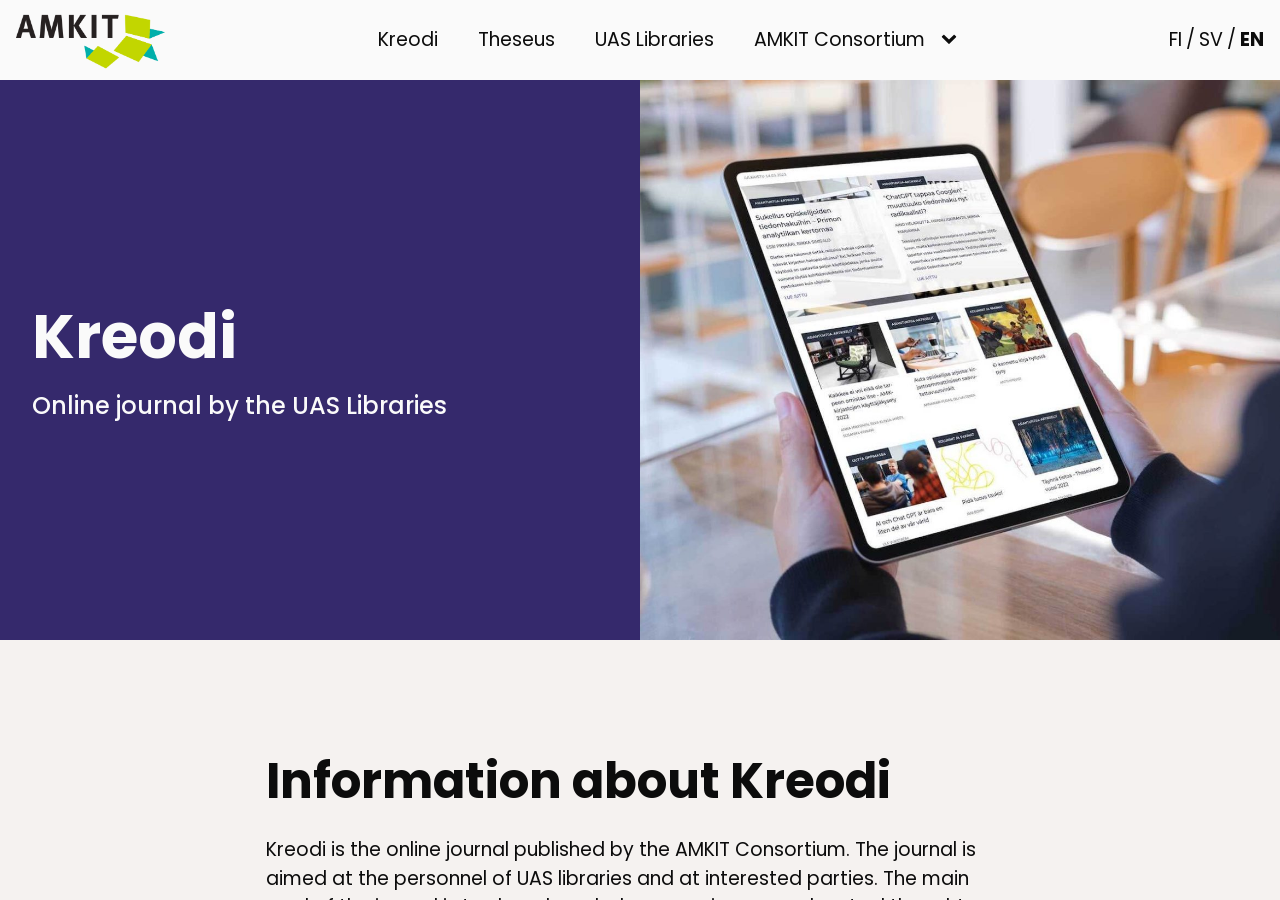Find the bounding box coordinates of the element to click in order to complete the given instruction: "Open the Kreodi link."

[0.283, 0.02, 0.354, 0.069]